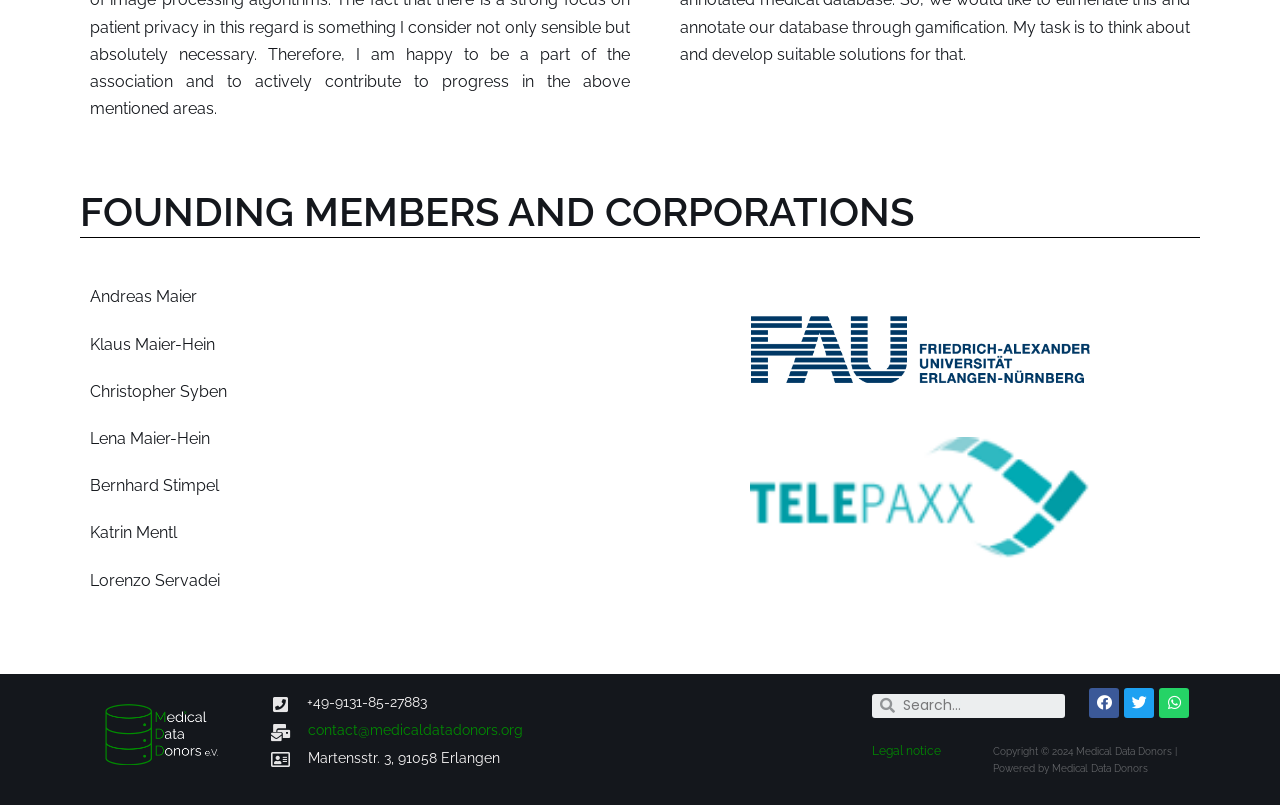What is the name of the first founding member?
Look at the image and respond with a one-word or short phrase answer.

Andreas Maier